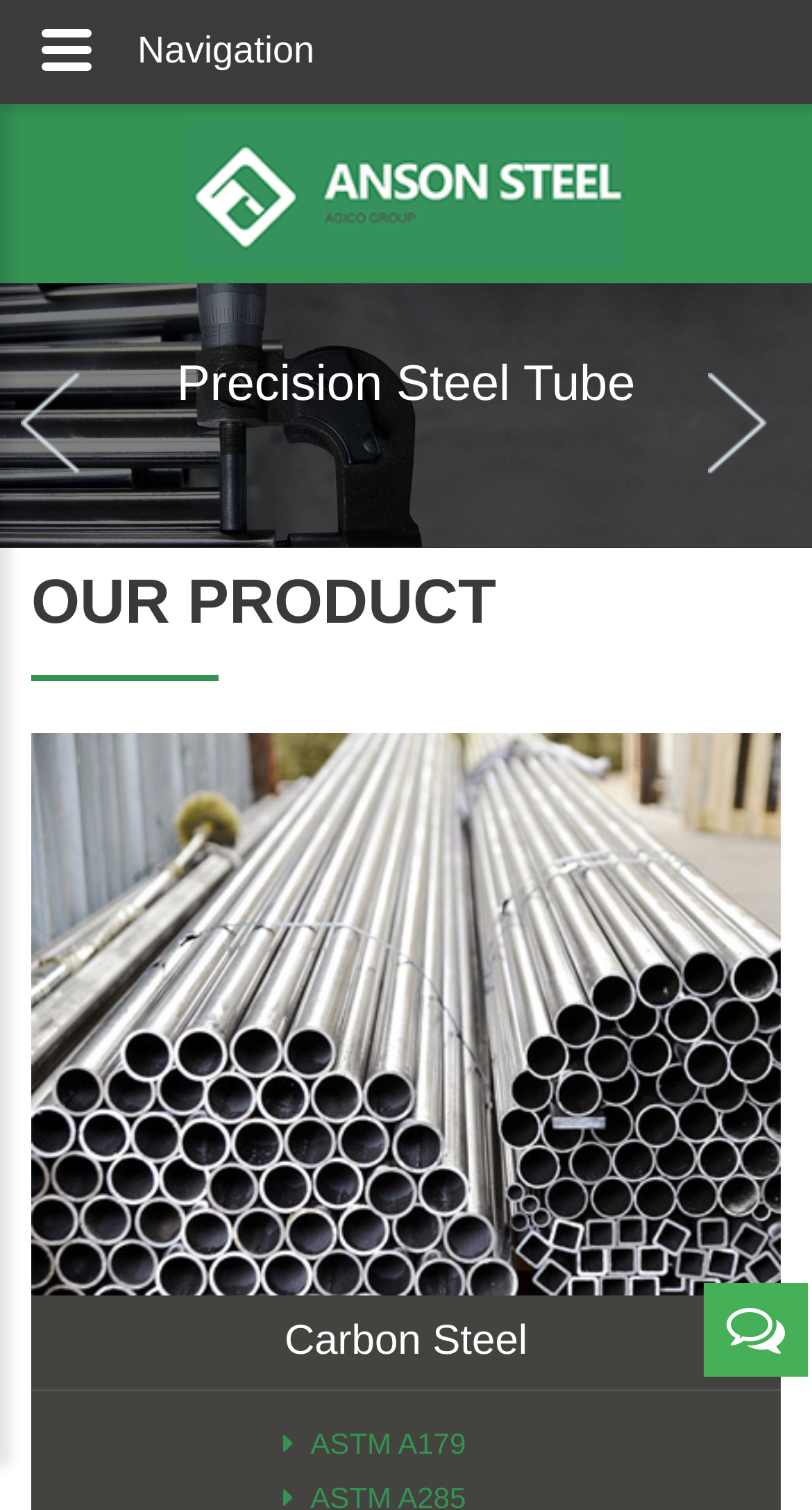What type of steel plate is mentioned?
Please give a detailed and elaborate answer to the question based on the image.

By looking at the webpage, I found a StaticText element with the text 'Heavy Steel Plate' at coordinates [0.255, 0.236, 0.745, 0.273], which suggests that this type of steel plate is mentioned on the webpage.